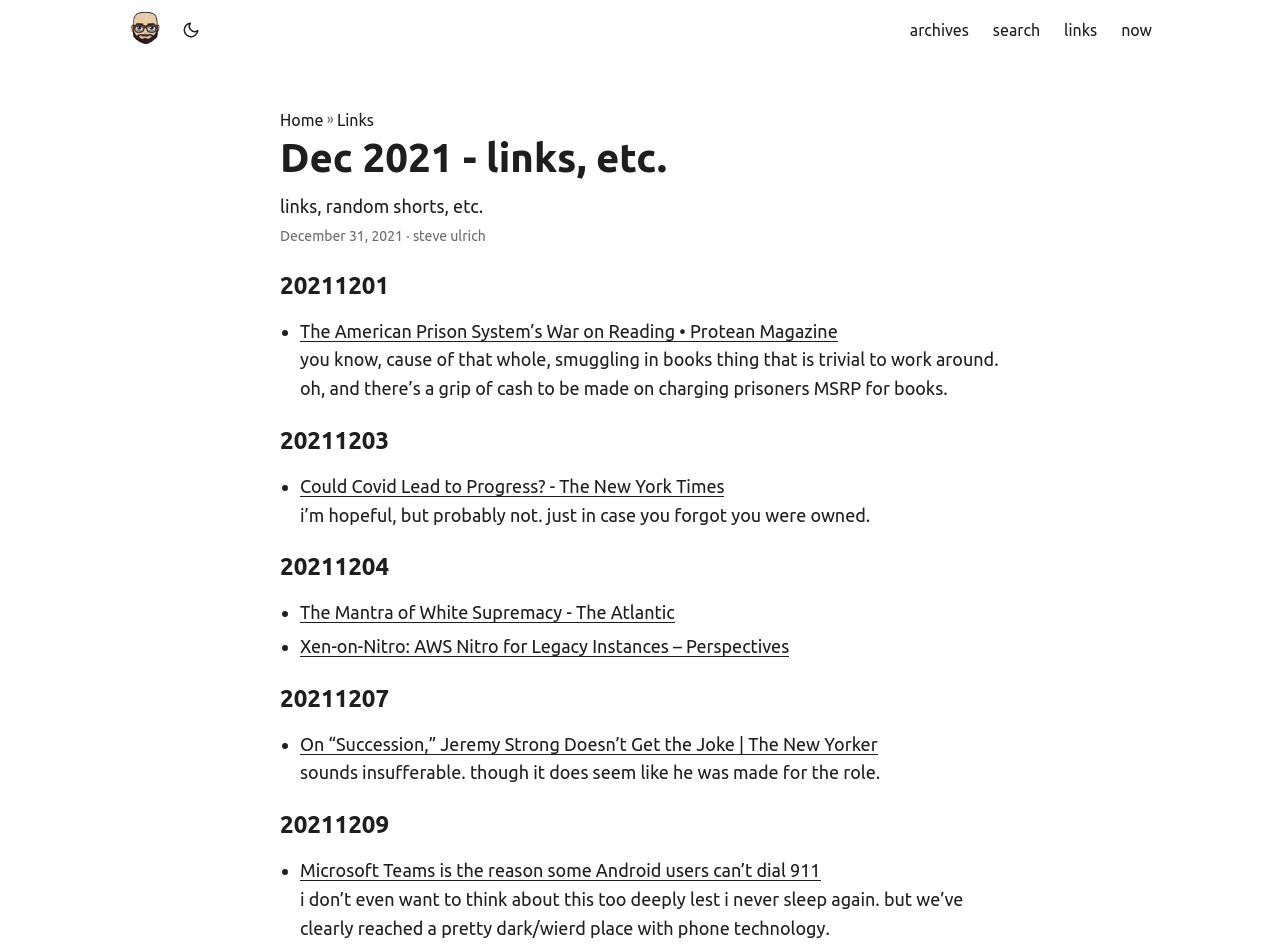Determine the heading of the webpage and extract its text content.

Dec 2021 - links, etc.